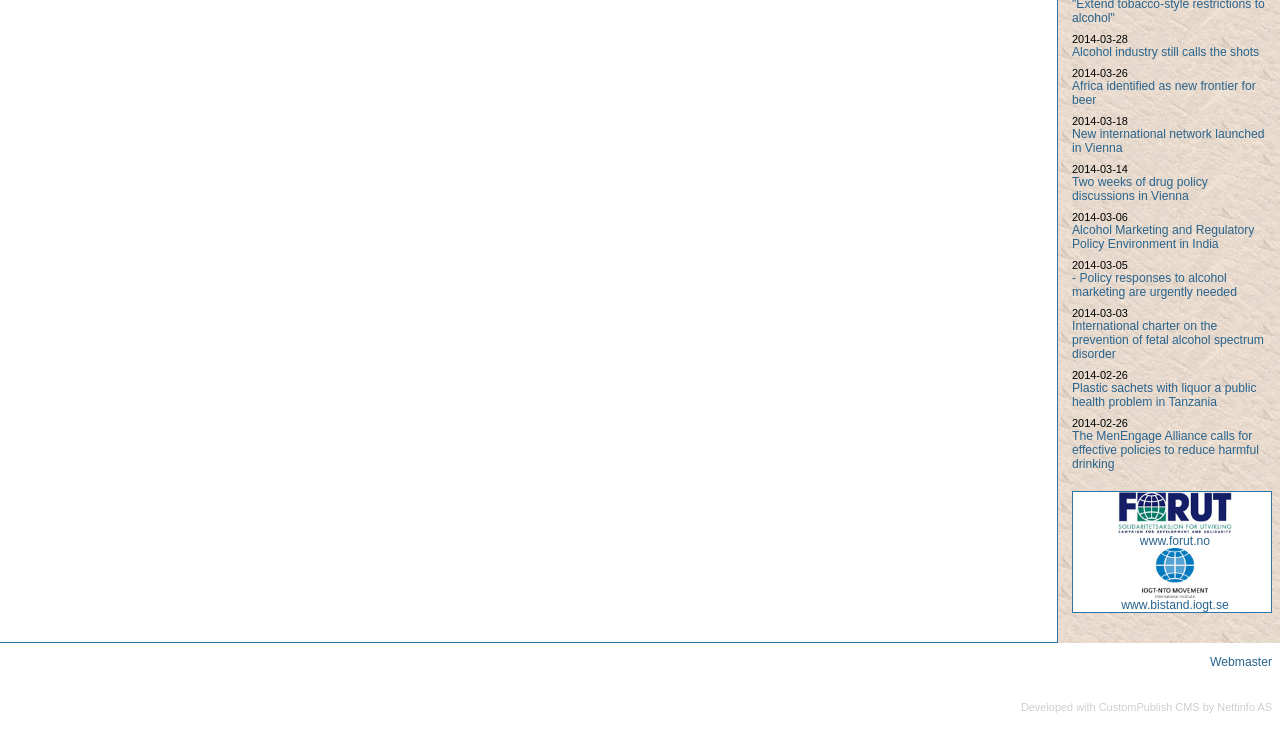Determine the bounding box coordinates of the element's region needed to click to follow the instruction: "Visit 'www.forut.no'". Provide these coordinates as four float numbers between 0 and 1, formatted as [left, top, right, bottom].

[0.891, 0.732, 0.945, 0.751]